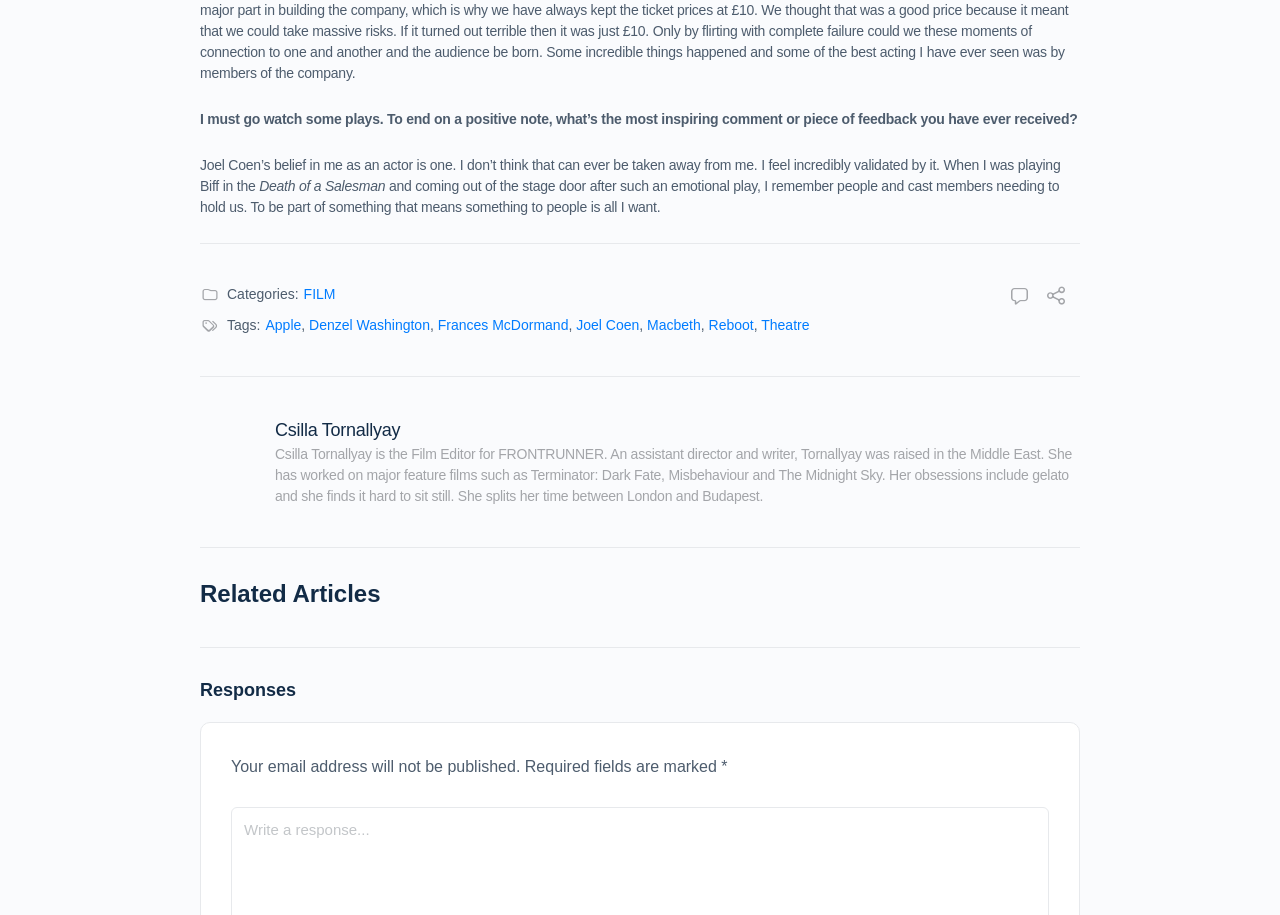Determine the bounding box coordinates for the area you should click to complete the following instruction: "View Comments".

[0.788, 0.31, 0.806, 0.341]